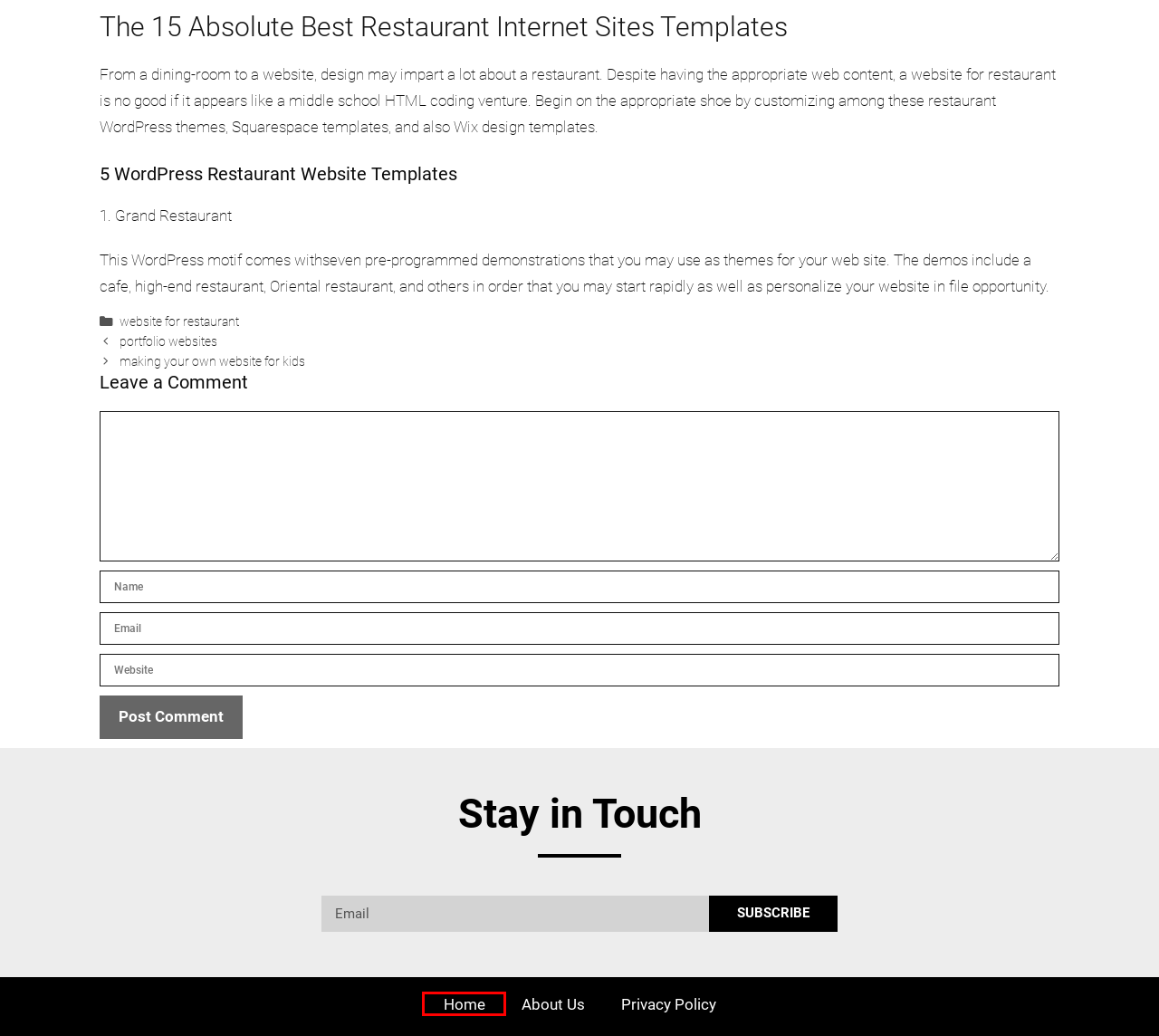You are looking at a screenshot of a webpage with a red bounding box around an element. Determine the best matching webpage description for the new webpage resulting from clicking the element in the red bounding box. Here are the descriptions:
A. CITIZENSHIP QUICKLY-AAA – REAL ESTATE
B. admin – CITIZENSHIP QUICKLY-AAA
C. Web Development | Website Design Development Lahore Pakistan
D. About – CITIZENSHIP QUICKLY-AAA
E. Apply with us – CITIZENSHIP QUICKLY-AAA
F. FLAG THEORY – CITIZENSHIP QUICKLY-AAA
G. FREQUENTLY ASKED QUESTIONS – CITIZENSHIP QUICKLY-AAA
H. Become a client – CITIZENSHIP QUICKLY-AAA

A